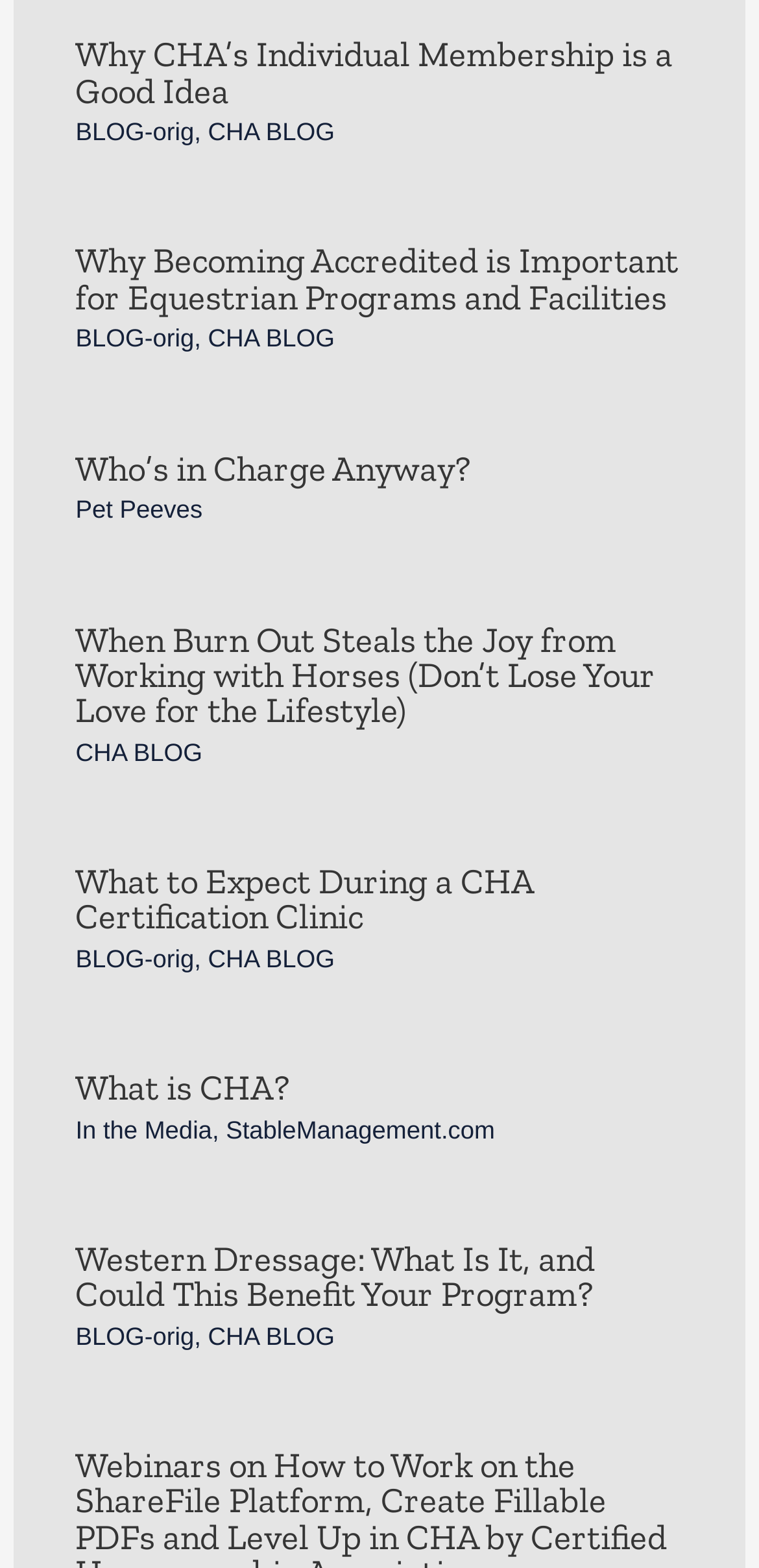Locate the bounding box coordinates of the element that should be clicked to fulfill the instruction: "Learn about 'What to Expect During a CHA Certification Clinic'".

[0.099, 0.548, 0.702, 0.598]